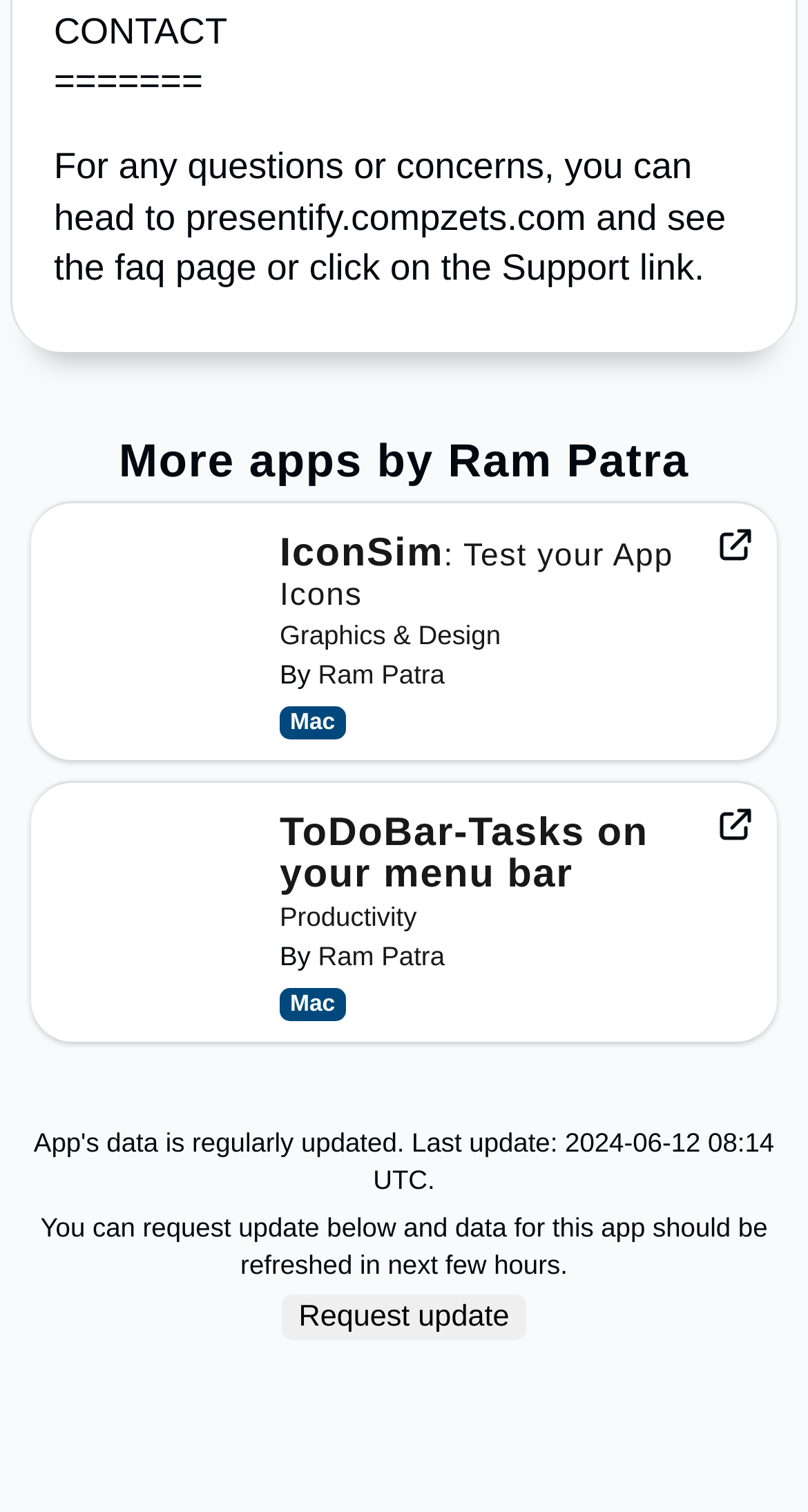Provide the bounding box coordinates of the HTML element this sentence describes: "Menu". The bounding box coordinates consist of four float numbers between 0 and 1, i.e., [left, top, right, bottom].

None